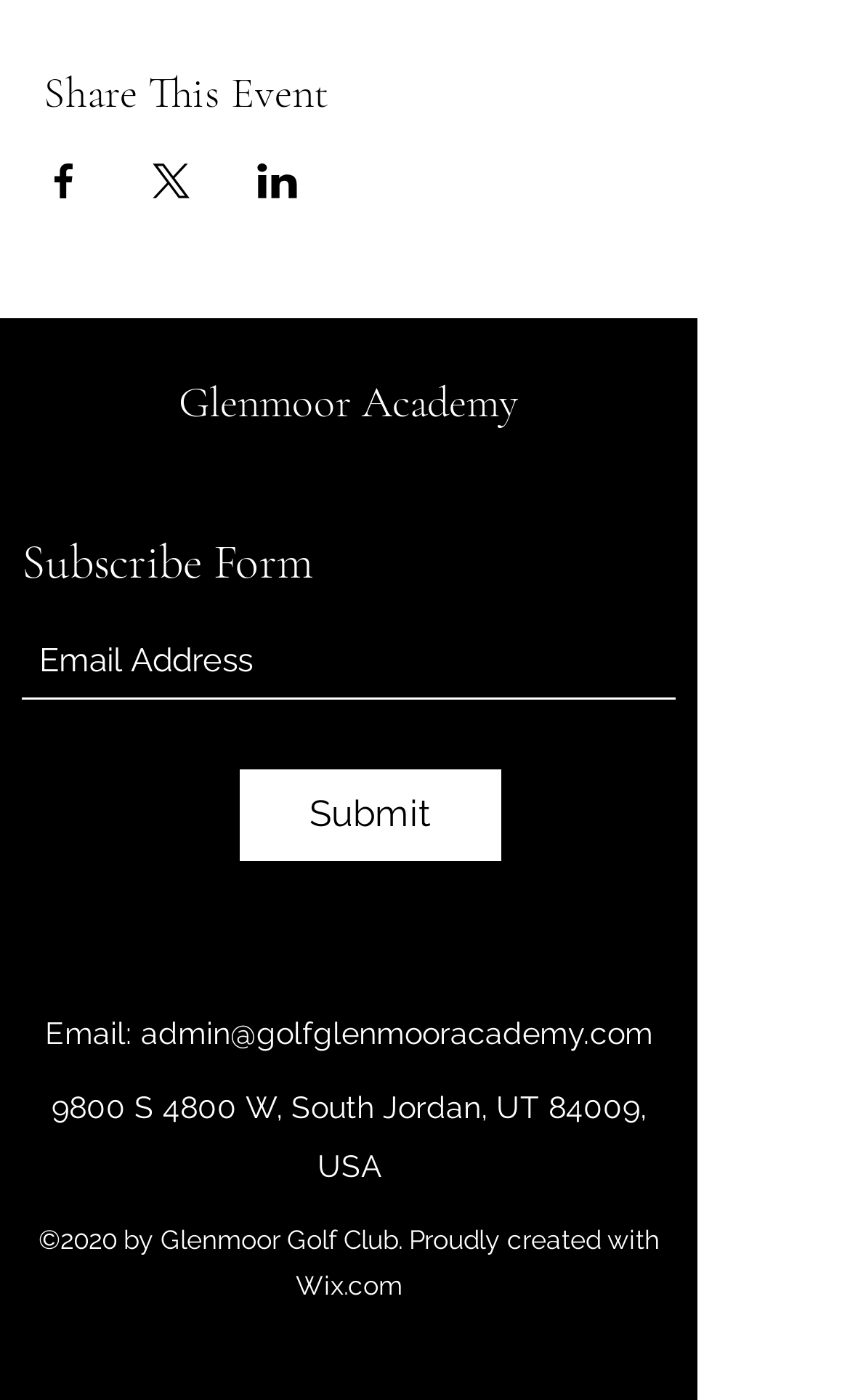What is the address of the golf club?
Respond to the question with a single word or phrase according to the image.

9800 S 4800 W, South Jordan, UT 84009, USA